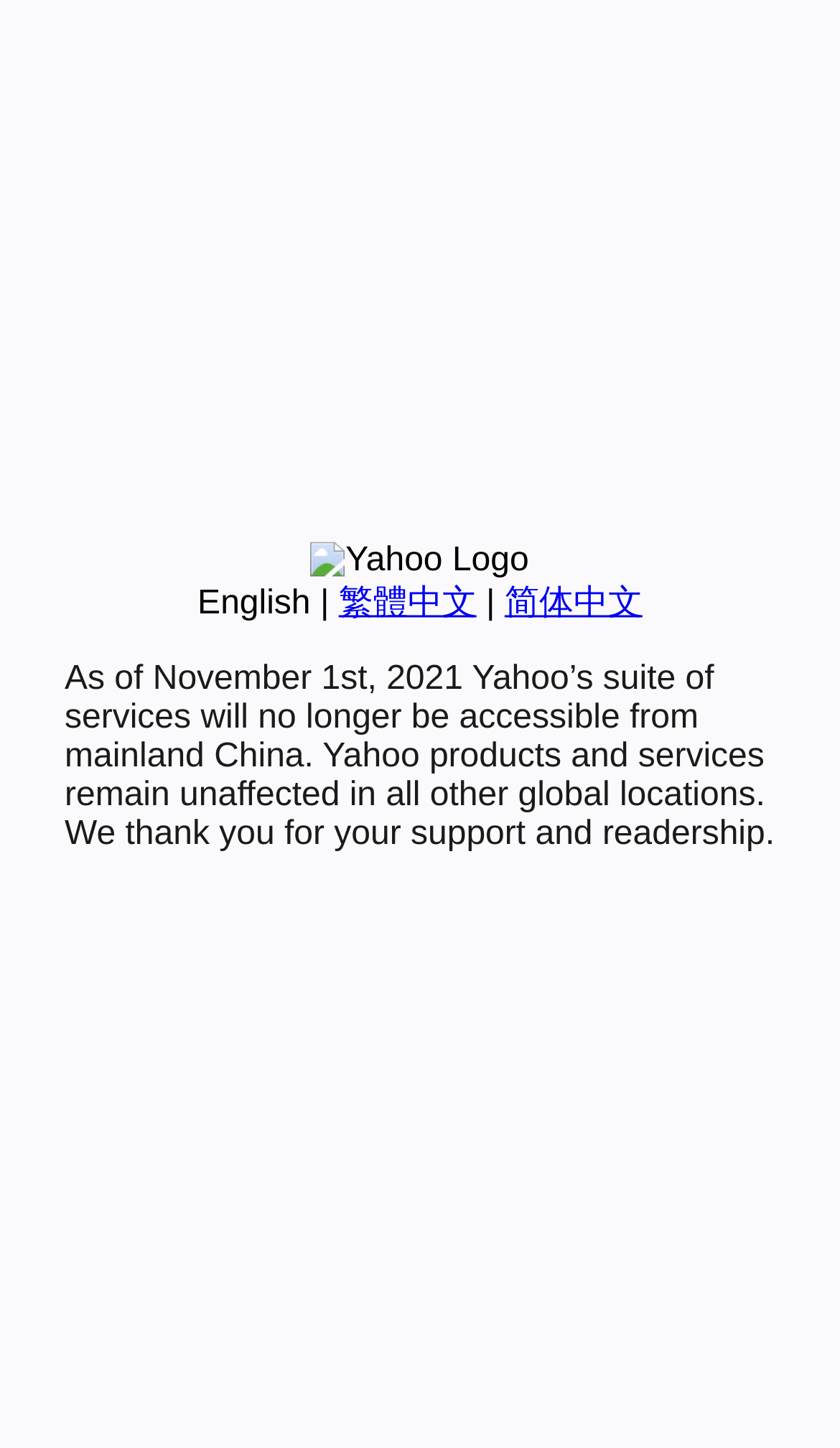Locate the bounding box of the UI element with the following description: "繁體中文".

[0.403, 0.404, 0.567, 0.429]